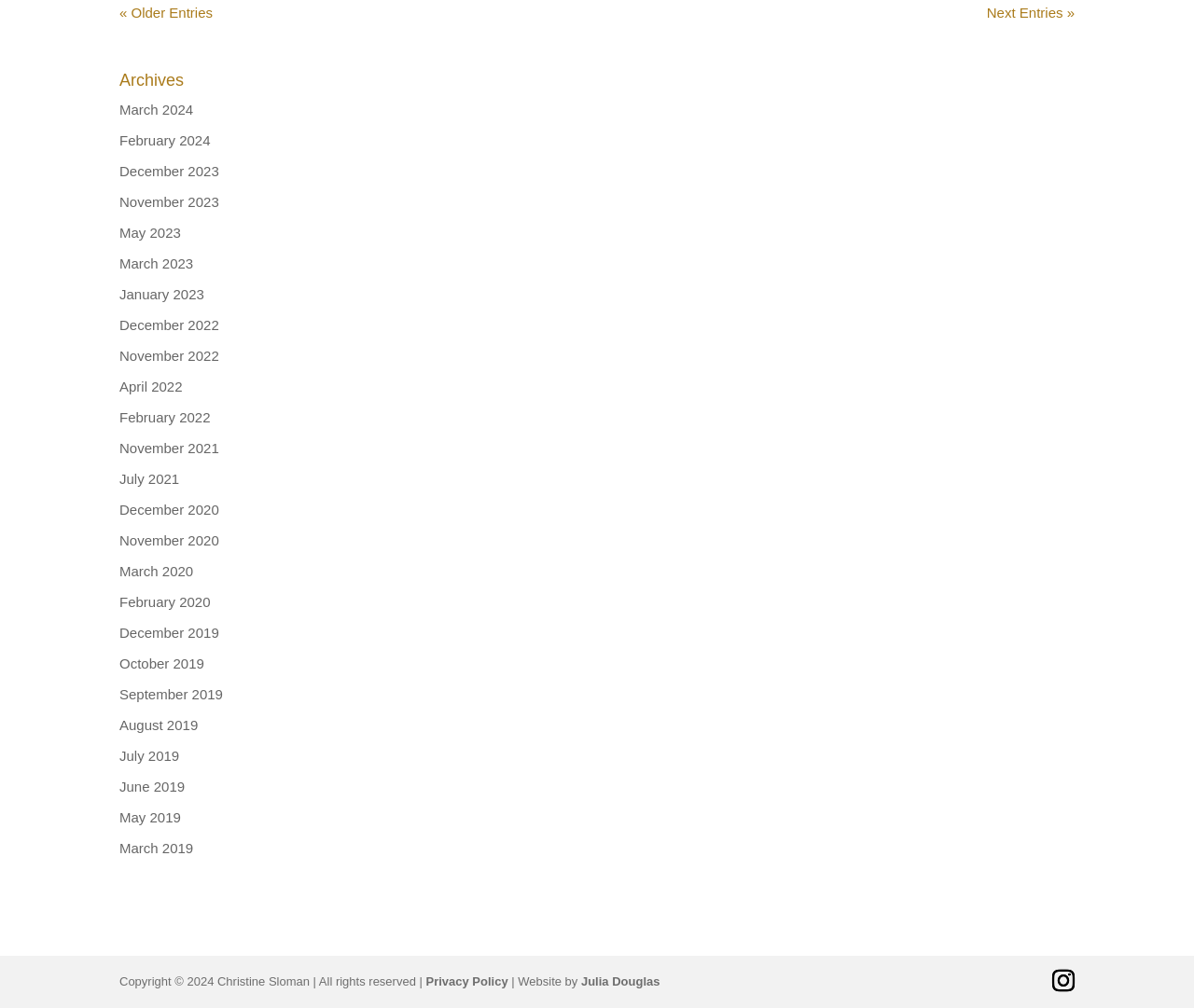Pinpoint the bounding box coordinates of the clickable area necessary to execute the following instruction: "Check copyright information". The coordinates should be given as four float numbers between 0 and 1, namely [left, top, right, bottom].

[0.1, 0.967, 0.357, 0.981]